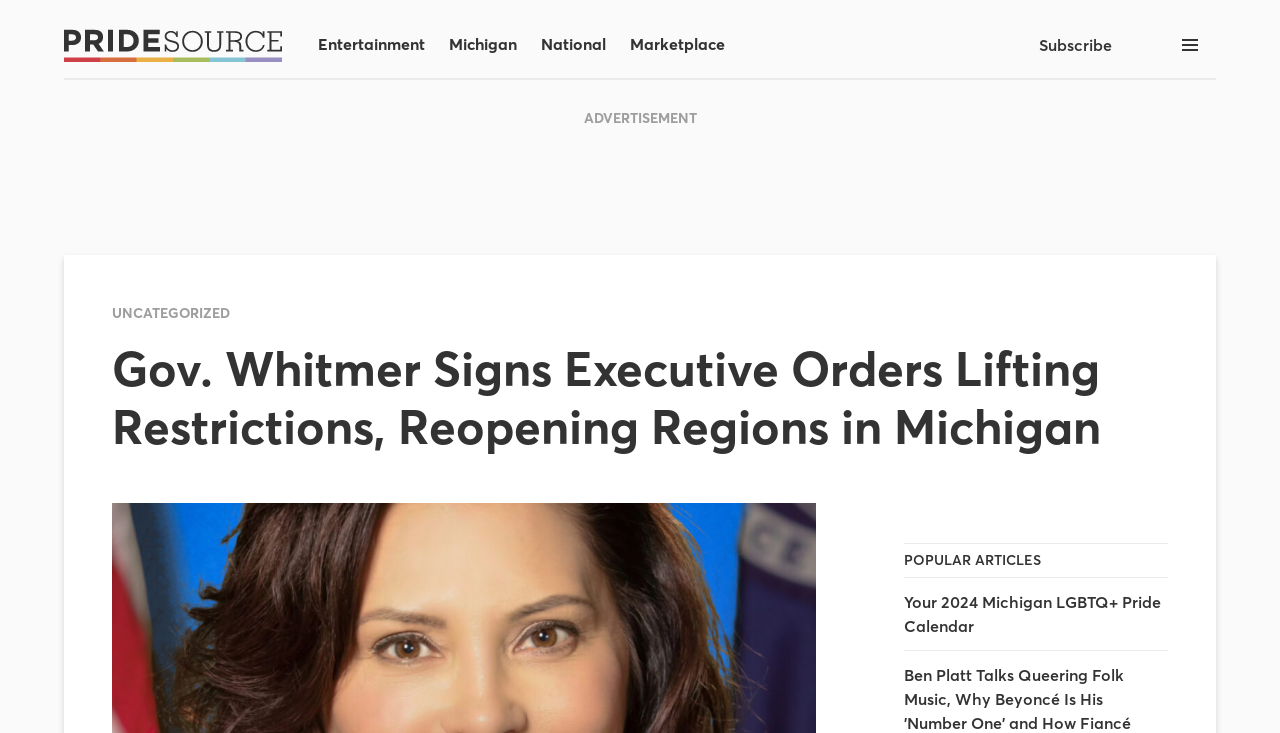Please answer the following question using a single word or phrase: 
What is the type of content below the title?

Article